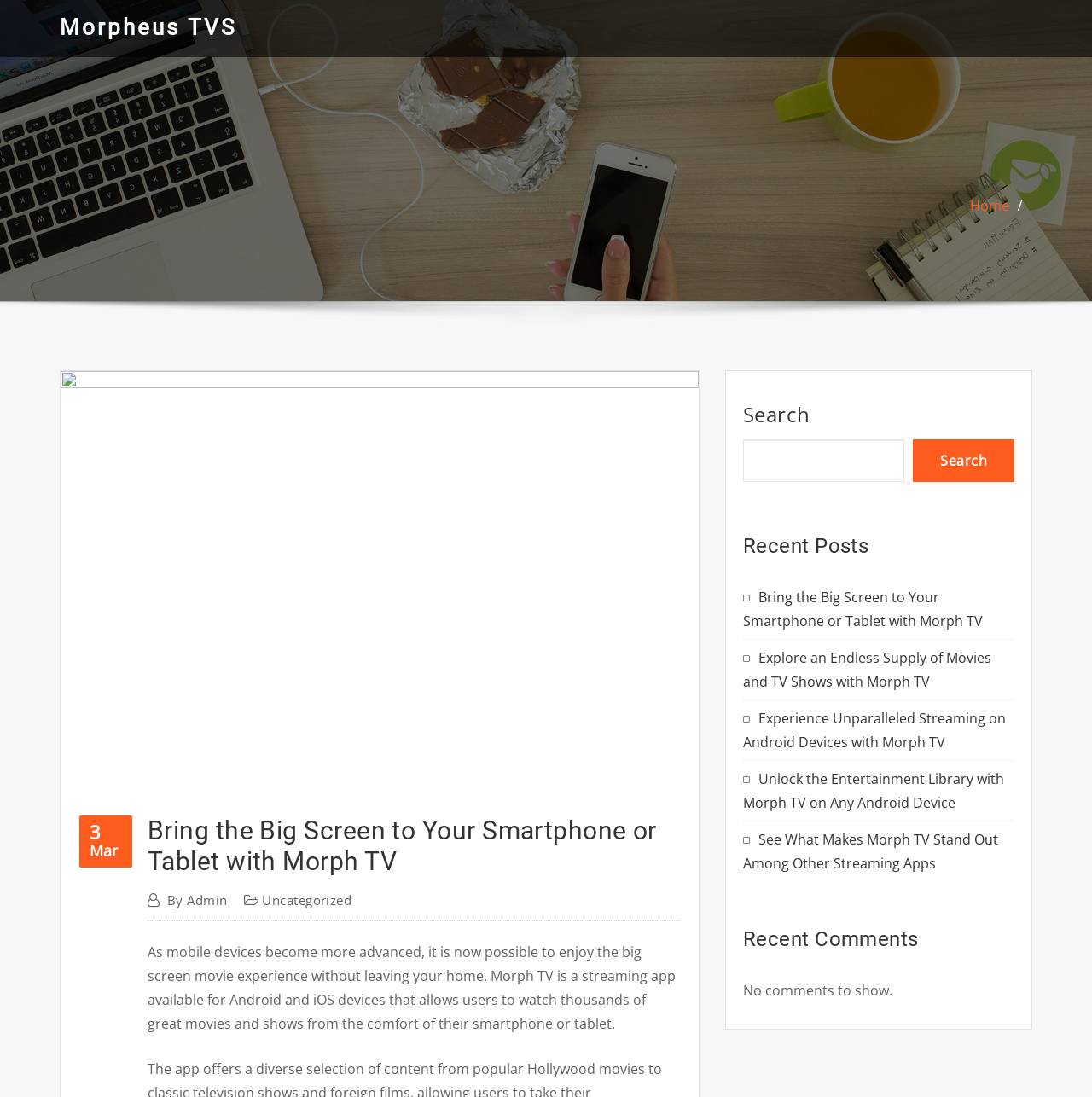Identify the bounding box coordinates for the element that needs to be clicked to fulfill this instruction: "Read the recent post 'Bring the Big Screen to Your Smartphone or Tablet with Morph TV'". Provide the coordinates in the format of four float numbers between 0 and 1: [left, top, right, bottom].

[0.68, 0.536, 0.9, 0.575]